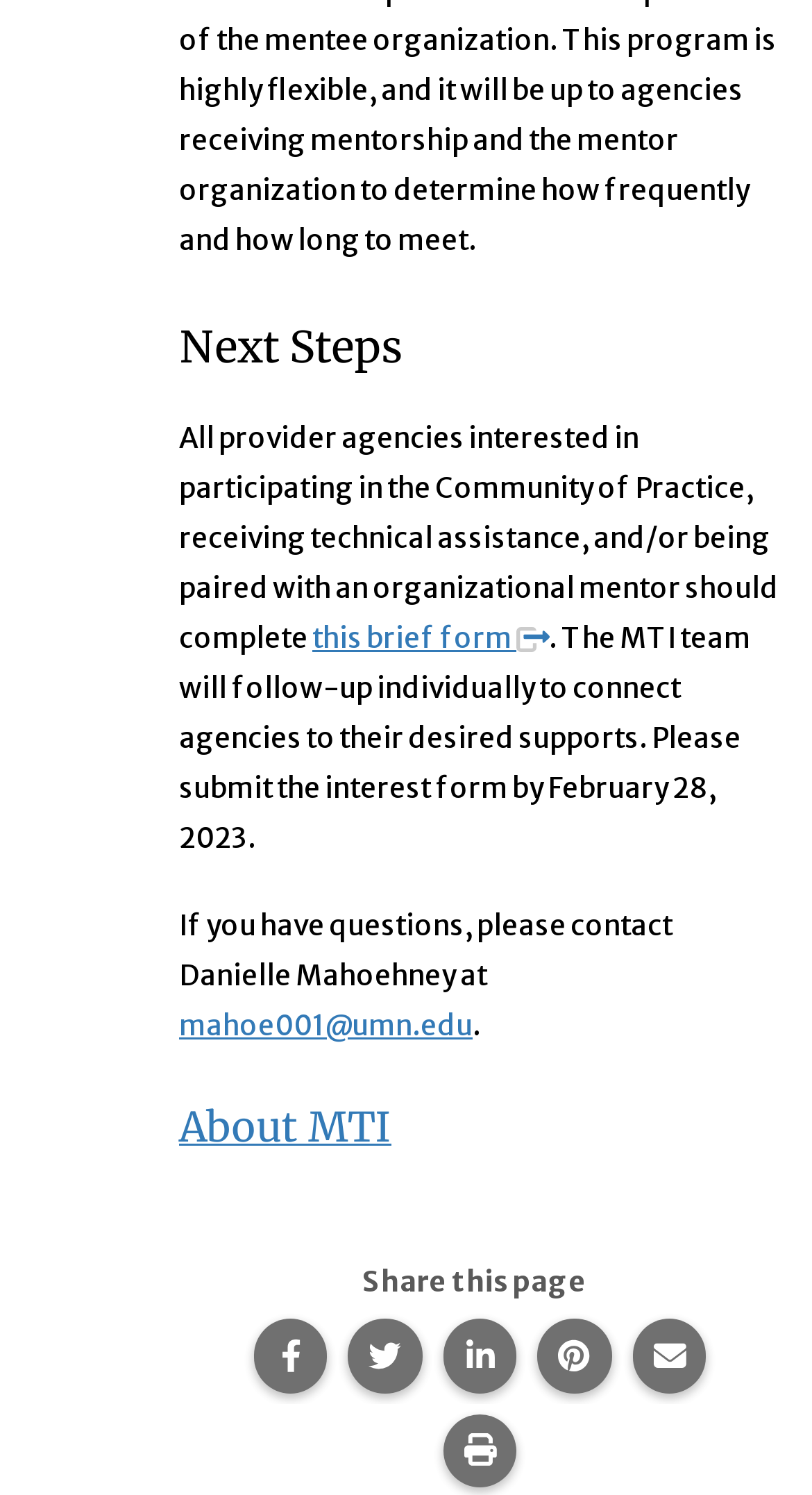What is the title of the section that describes the MTI organization?
Look at the screenshot and respond with a single word or phrase.

About MTI